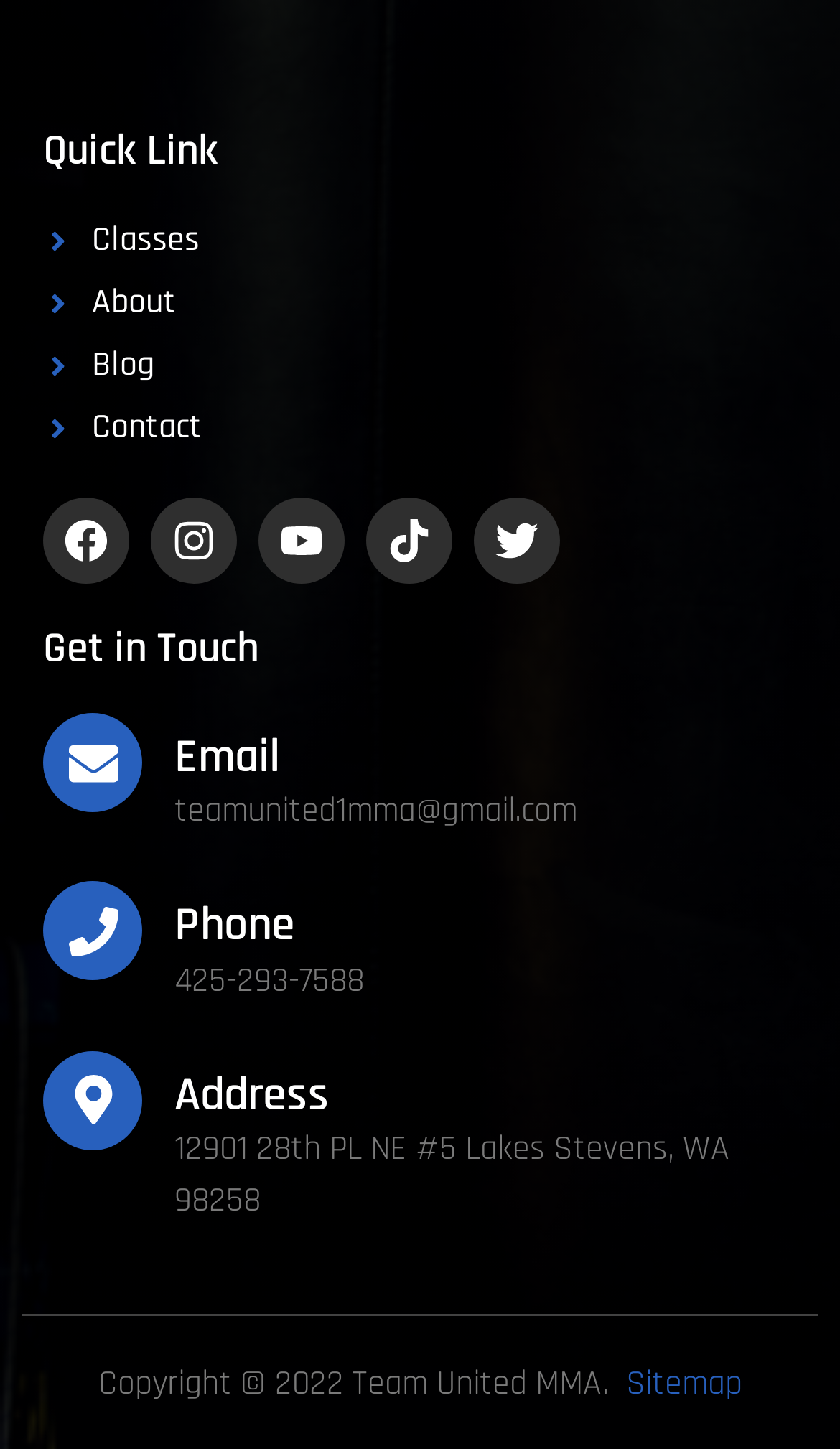Analyze the image and give a detailed response to the question:
How many links are there in the 'Quick Link' section?

I counted the number of links in the 'Quick Link' section, which are 'Classes', 'About', 'Blog', and 'Contact'.